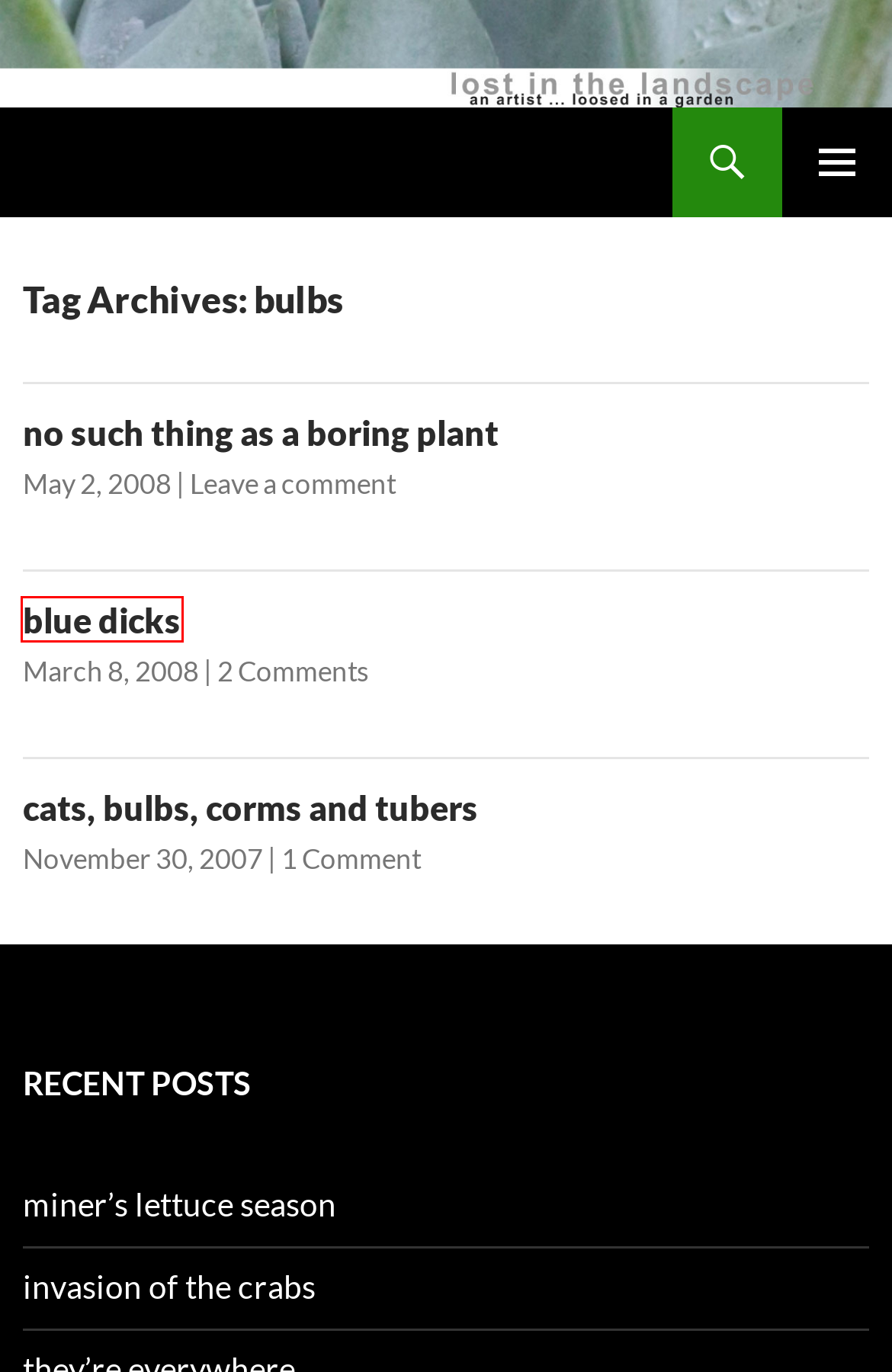Given a screenshot of a webpage featuring a red bounding box, identify the best matching webpage description for the new page after the element within the red box is clicked. Here are the options:
A. miner’s lettuce season | [ Lost in the Landscape ]
B. blue dicks | [ Lost in the Landscape ]
C. invasion of the crabs | [ Lost in the Landscape ]
D. cats, bulbs, corms and tubers | [ Lost in the Landscape ]
E. getting close to the 2015 garden tour | [ Lost in the Landscape ]
F. [ Lost in the Landscape ] | an artist loosed in a garden
G. no such thing as a boring plant | [ Lost in the Landscape ]
H. quotes | [ Lost in the Landscape ]

B